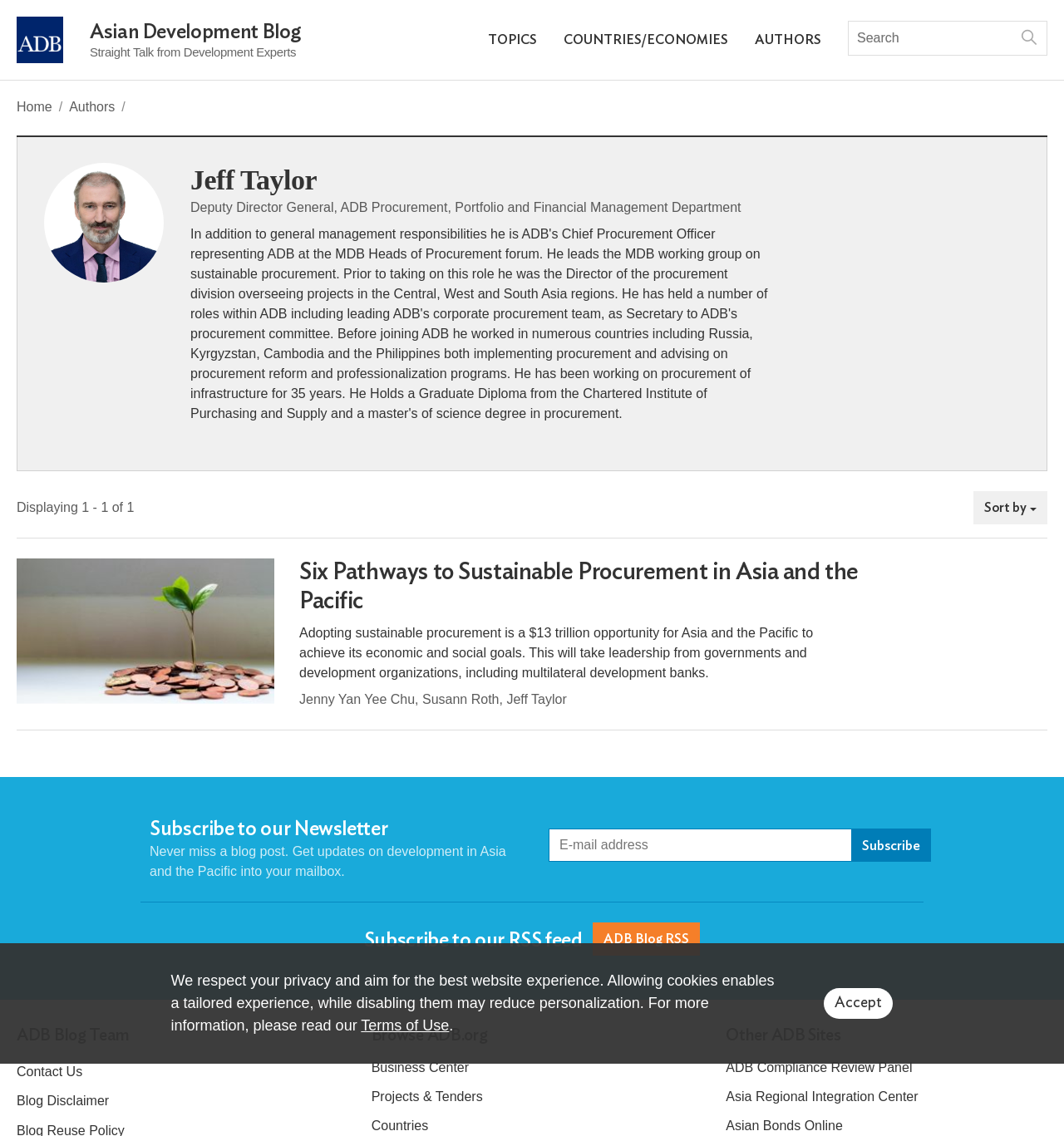Please locate the bounding box coordinates of the element that should be clicked to complete the given instruction: "Search for a topic".

[0.798, 0.019, 0.949, 0.048]